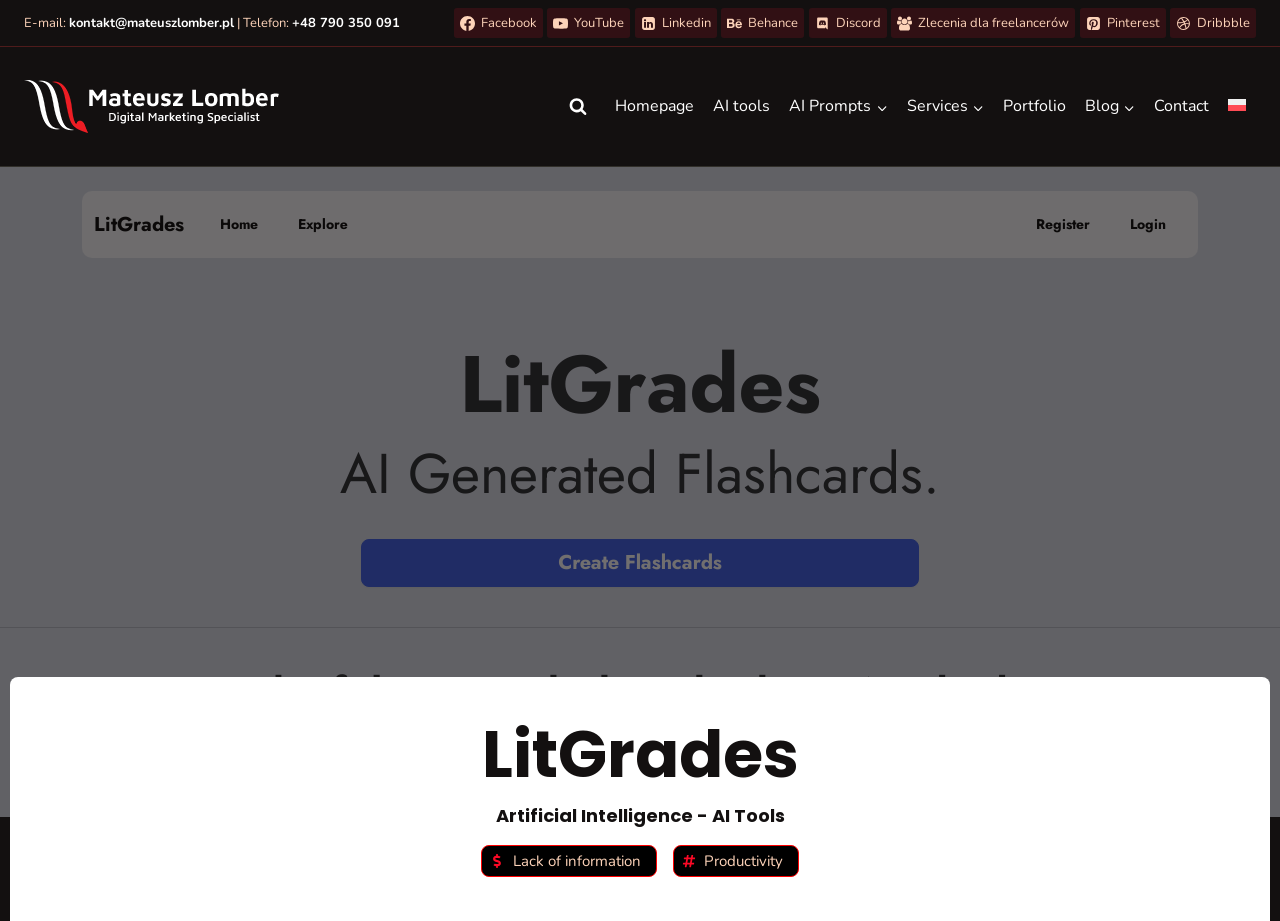Refer to the element description +48 790 350 091 and identify the corresponding bounding box in the screenshot. Format the coordinates as (top-left x, top-left y, bottom-right x, bottom-right y) with values in the range of 0 to 1.

[0.228, 0.015, 0.312, 0.034]